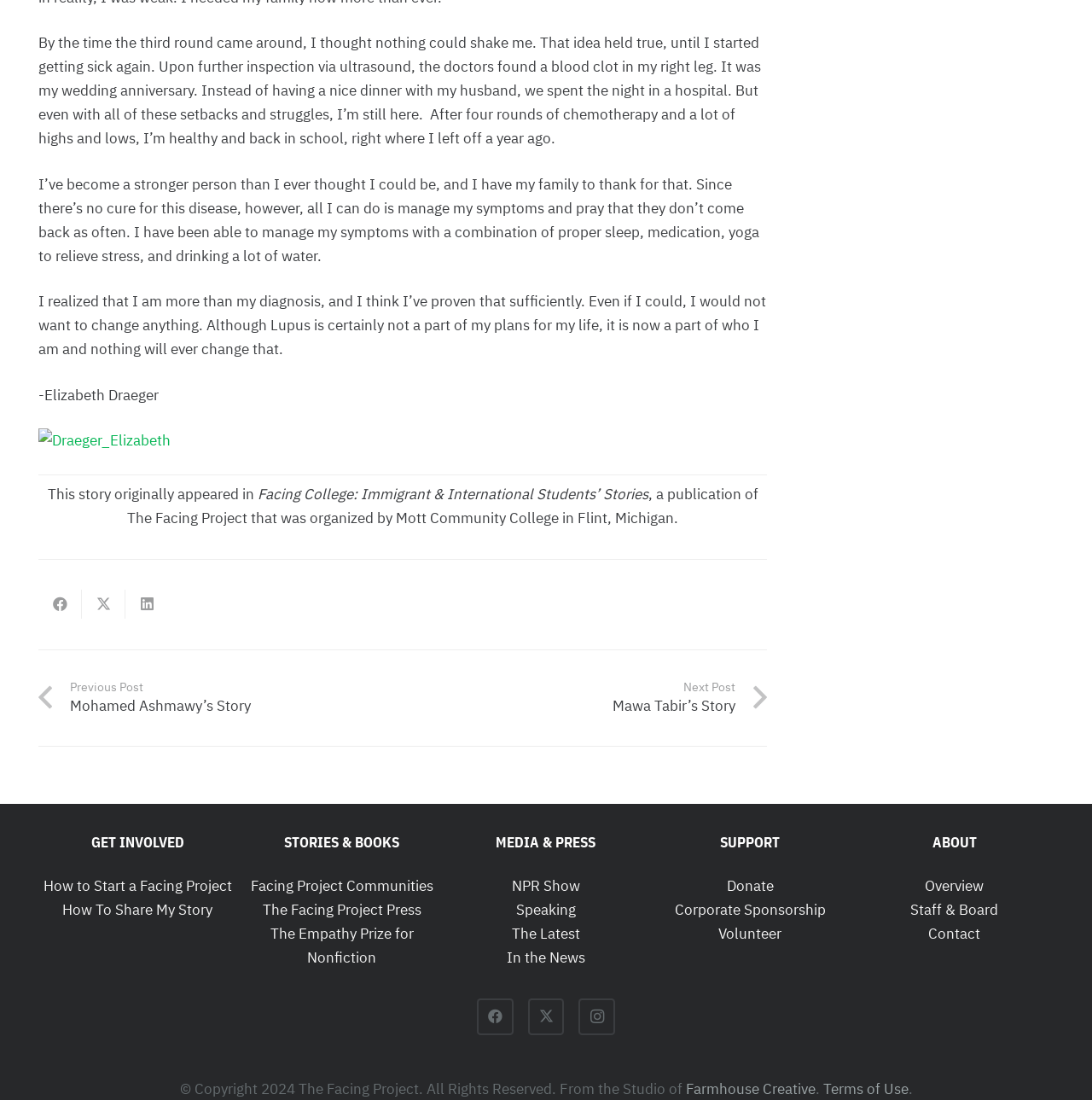Determine the bounding box for the HTML element described here: "The Empathy Prize for Nonfiction". The coordinates should be given as [left, top, right, bottom] with each number being a float between 0 and 1.

[0.247, 0.84, 0.379, 0.879]